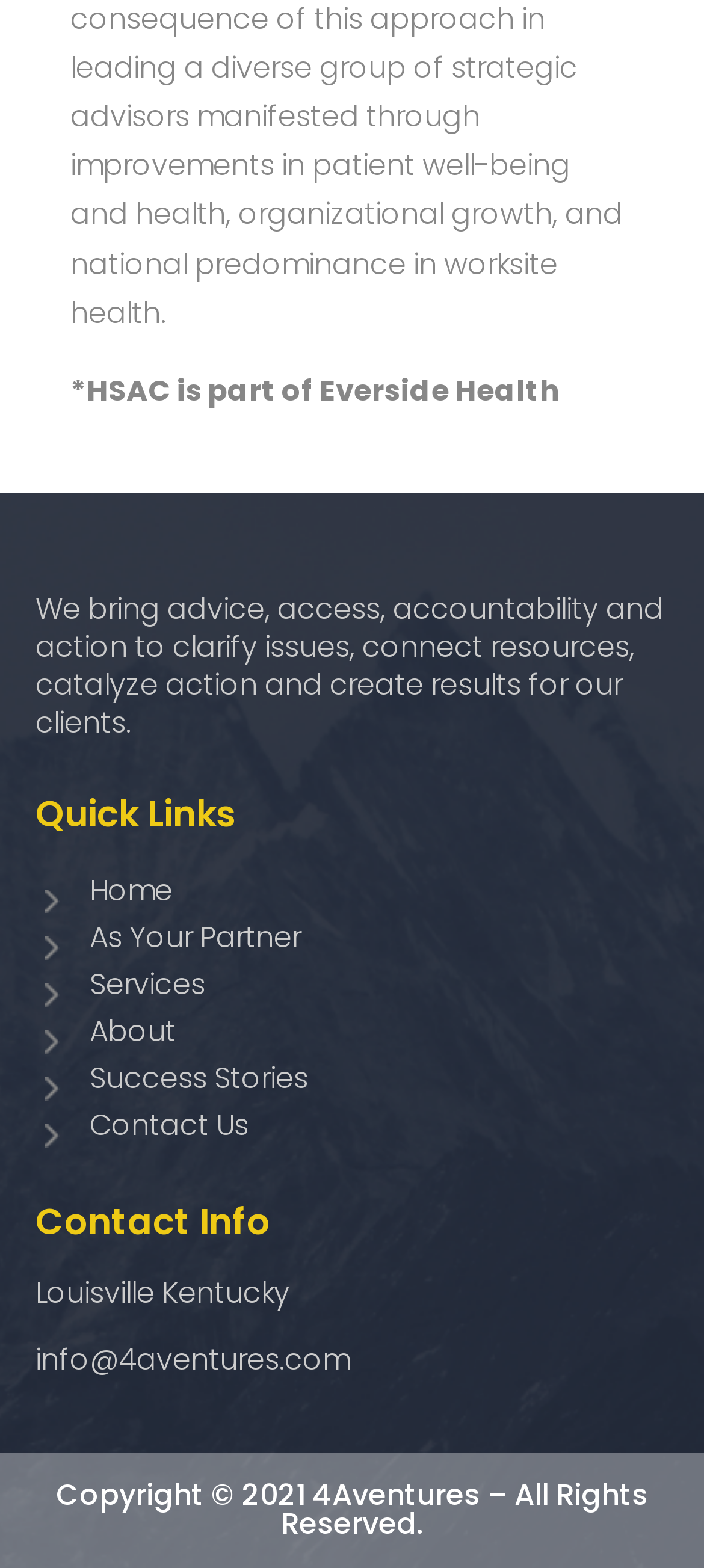Using the provided element description, identify the bounding box coordinates as (top-left x, top-left y, bottom-right x, bottom-right y). Ensure all values are between 0 and 1. Description: Contact Us

[0.127, 0.705, 0.353, 0.731]